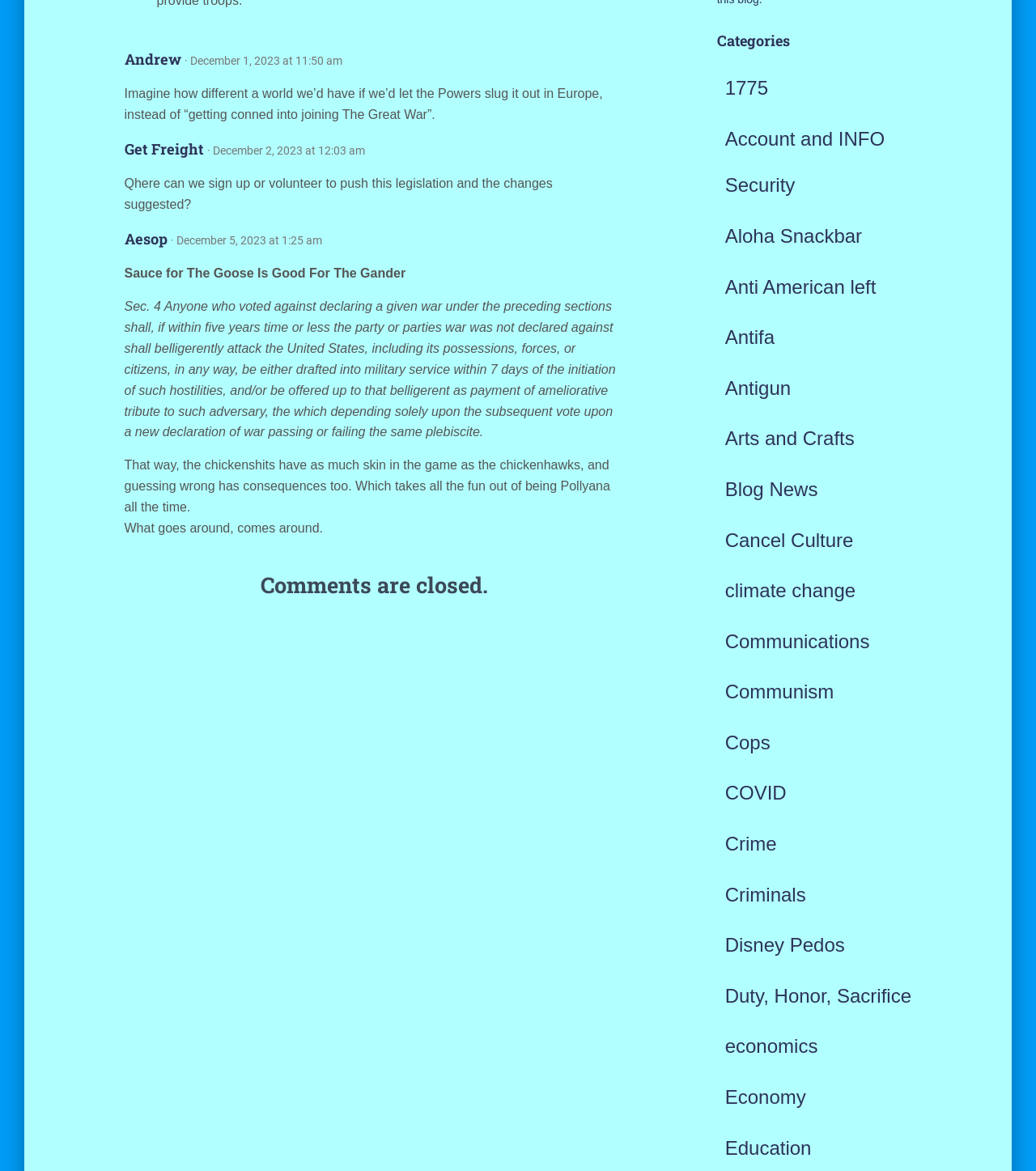Please predict the bounding box coordinates of the element's region where a click is necessary to complete the following instruction: "Click on the 'Aesop' link". The coordinates should be represented by four float numbers between 0 and 1, i.e., [left, top, right, bottom].

[0.12, 0.196, 0.161, 0.212]